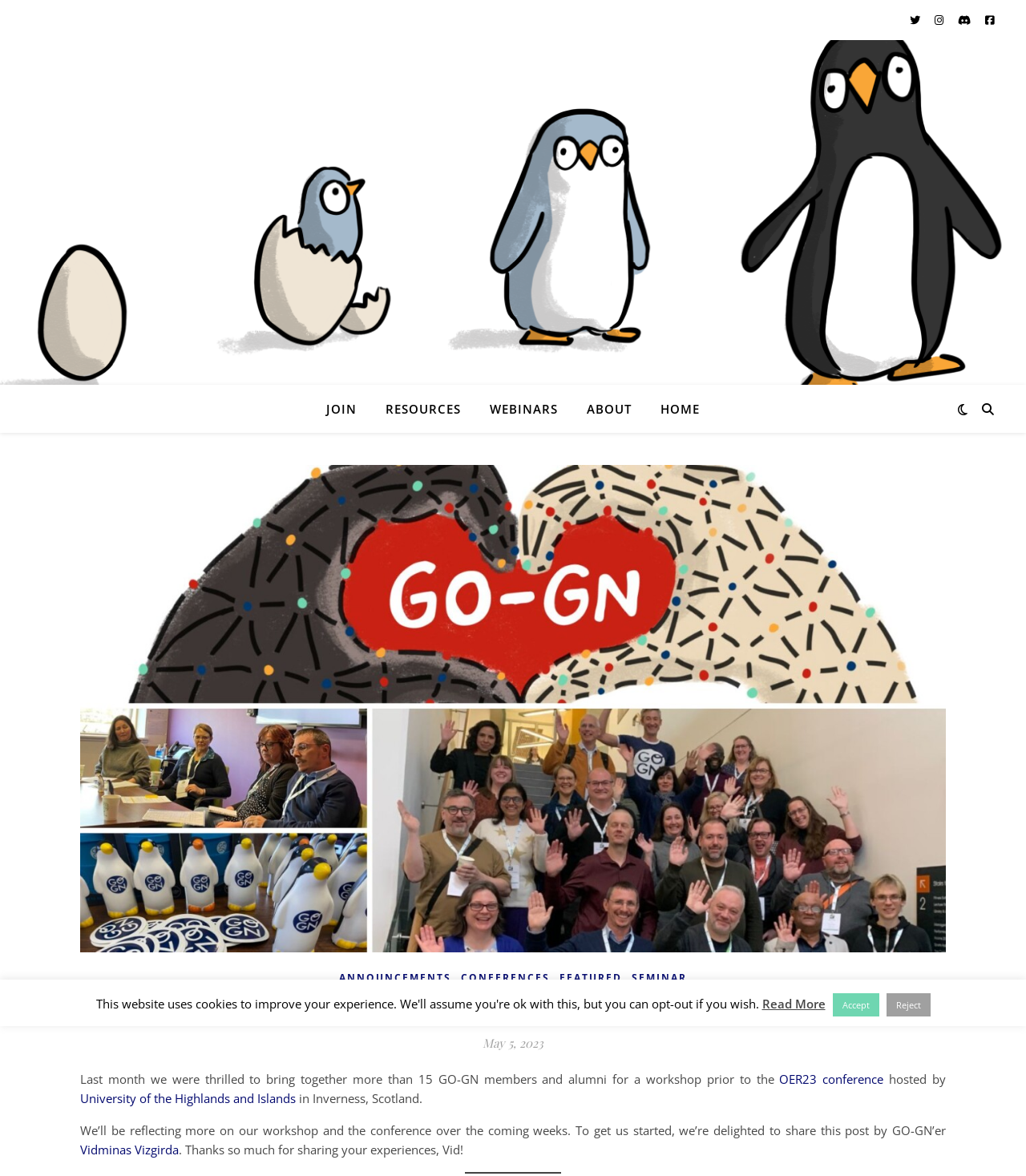What is the date mentioned in the article?
Use the image to give a comprehensive and detailed response to the question.

The date can be found in the paragraph of text, where it says 'May 5, 2023'.